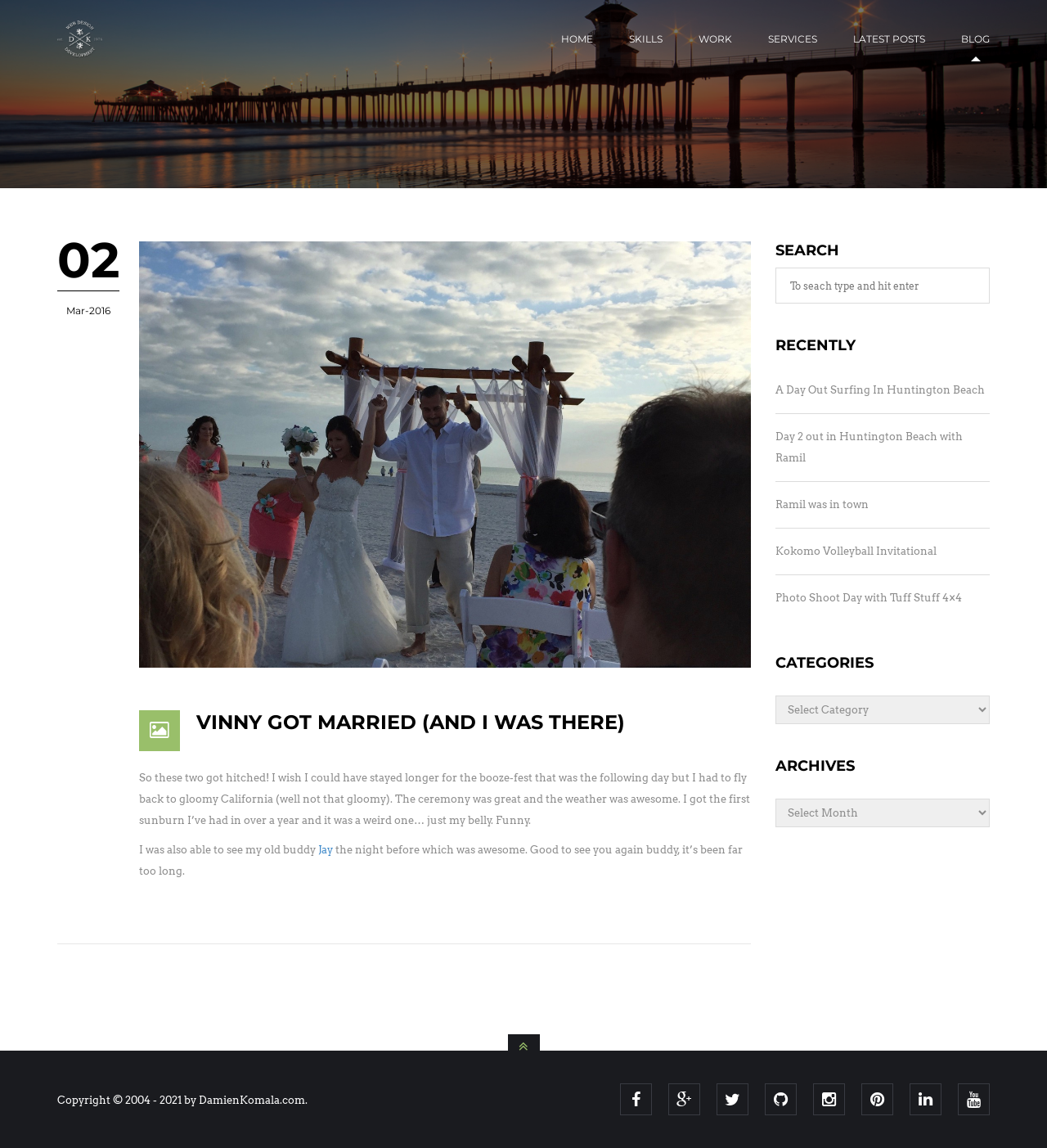What is the purpose of the textbox in the search section?
Look at the image and respond with a one-word or short-phrase answer.

To search type and hit enter